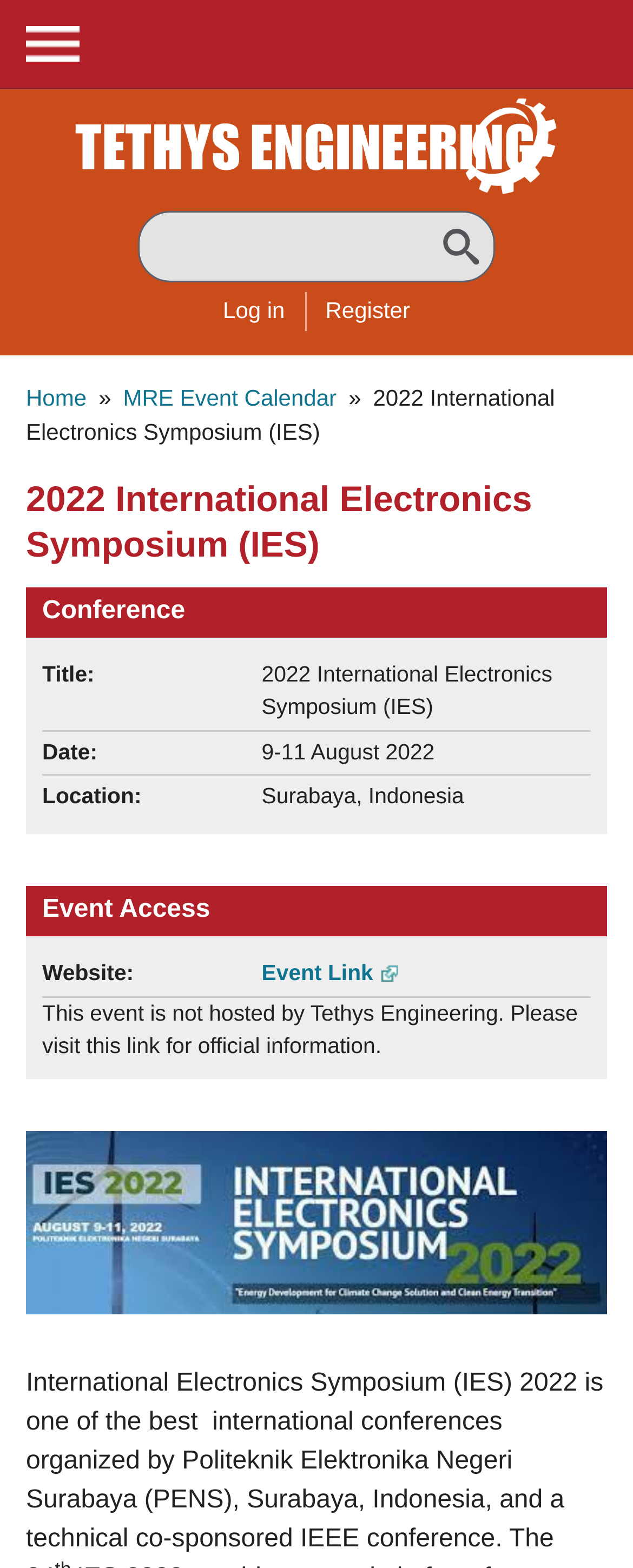Pinpoint the bounding box coordinates of the element you need to click to execute the following instruction: "Click the 'Skip to main content' link". The bounding box should be represented by four float numbers between 0 and 1, in the format [left, top, right, bottom].

[0.213, 0.0, 0.264, 0.01]